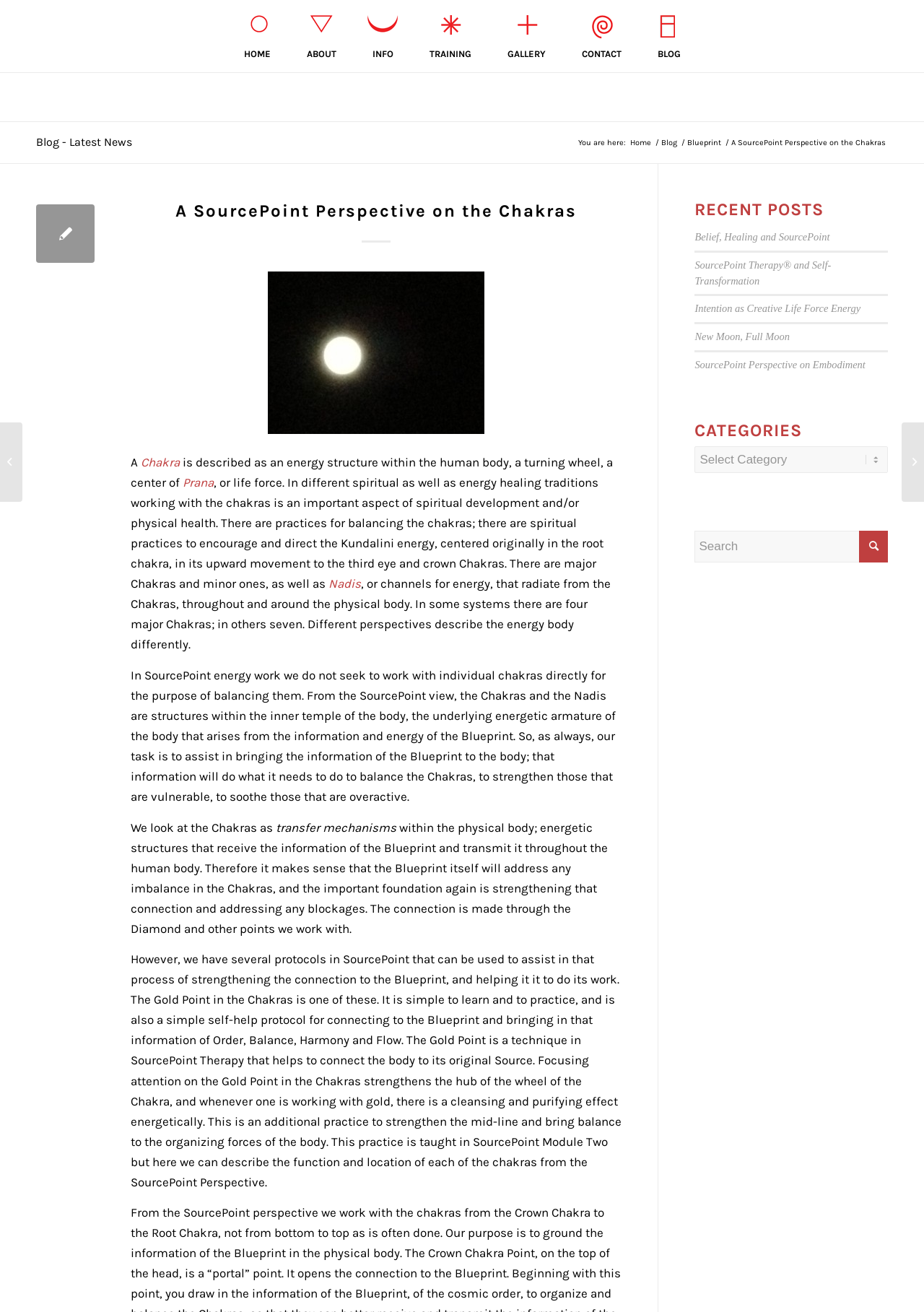Please specify the coordinates of the bounding box for the element that should be clicked to carry out this instruction: "Search for a specific term". The coordinates must be four float numbers between 0 and 1, formatted as [left, top, right, bottom].

[0.752, 0.404, 0.961, 0.429]